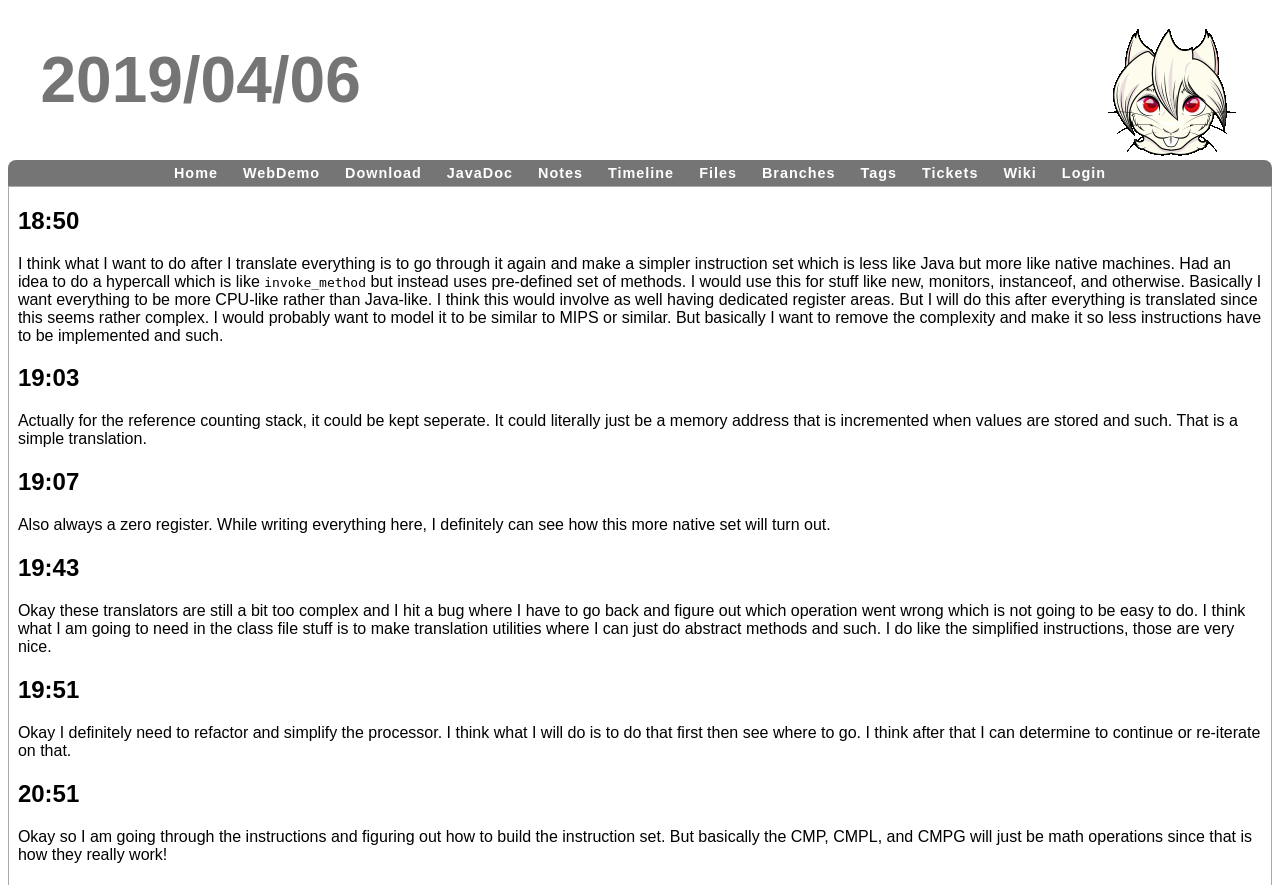Indicate the bounding box coordinates of the element that needs to be clicked to satisfy the following instruction: "Login to the system". The coordinates should be four float numbers between 0 and 1, i.e., [left, top, right, bottom].

[0.822, 0.183, 0.872, 0.208]